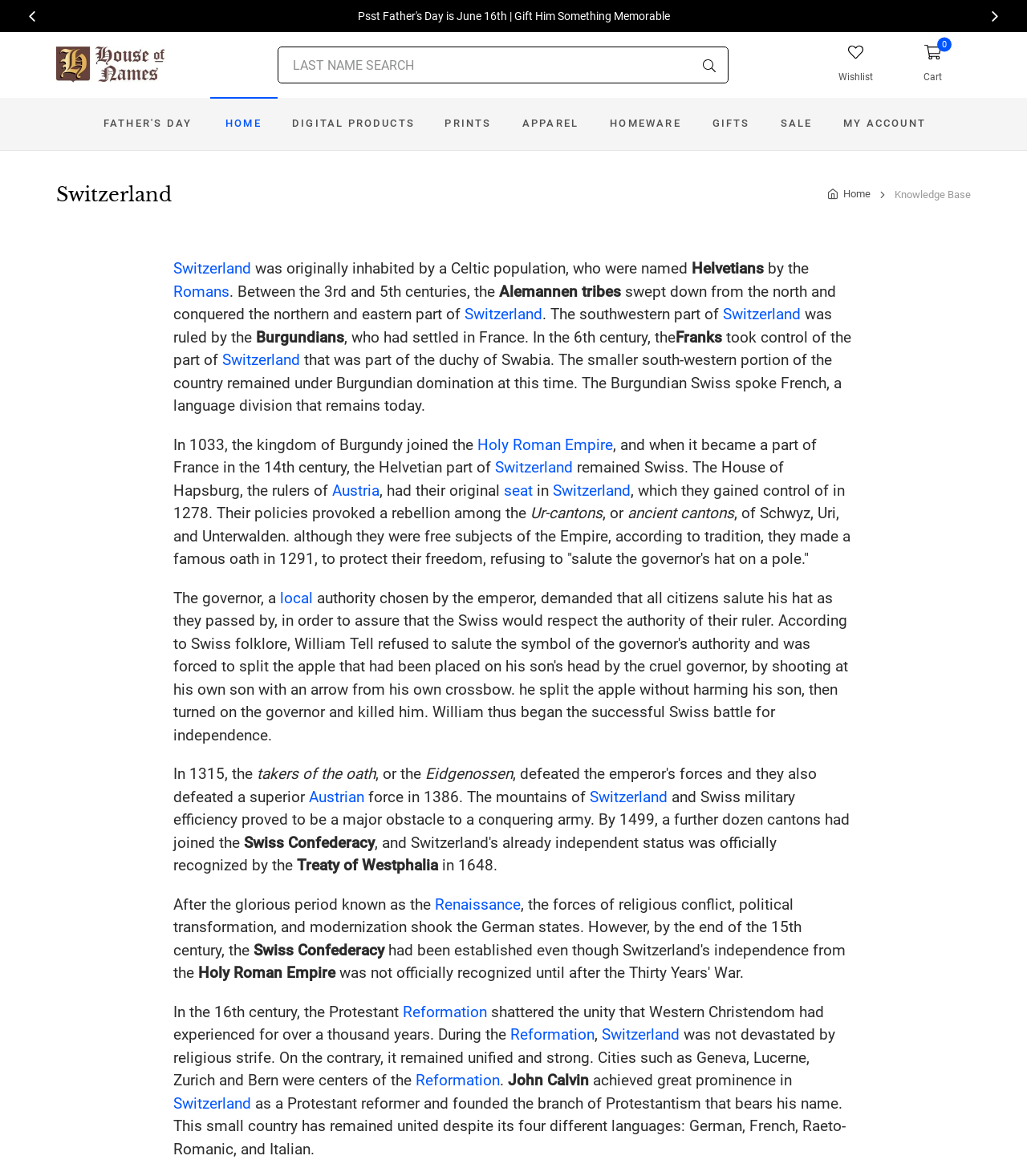Please find the bounding box coordinates of the section that needs to be clicked to achieve this instruction: "Learn about Switzerland".

[0.055, 0.155, 0.573, 0.176]